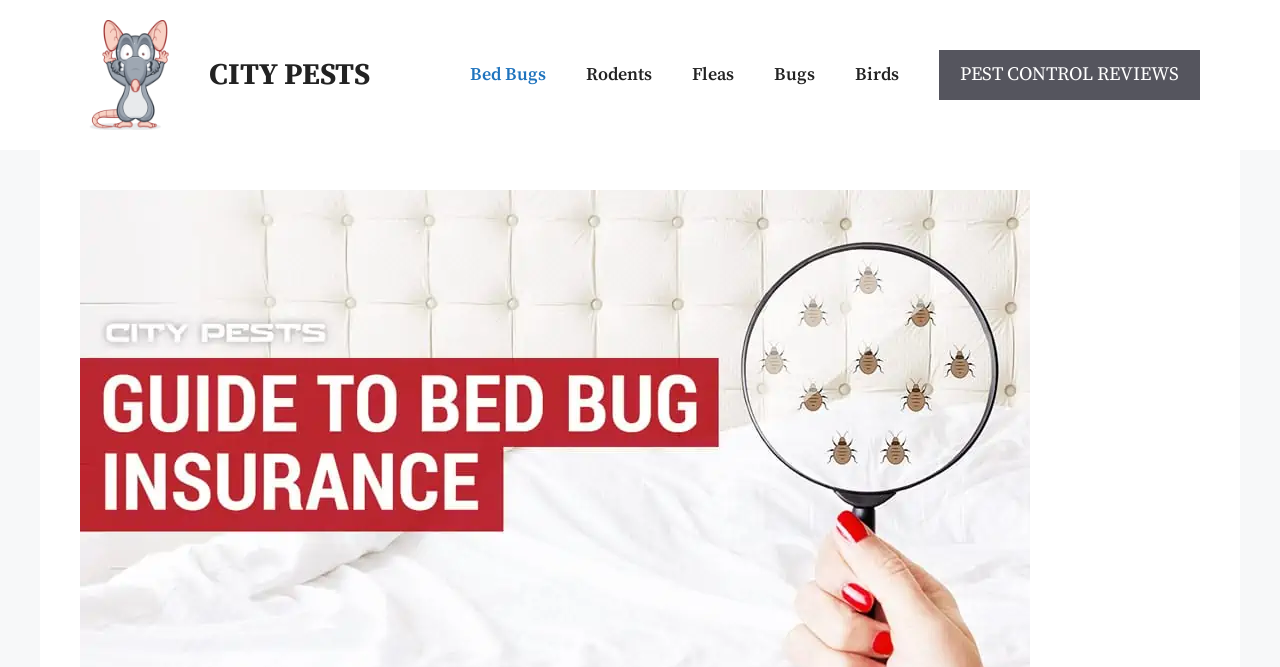Find the bounding box coordinates for the element that must be clicked to complete the instruction: "Navigate to Bed Bugs page". The coordinates should be four float numbers between 0 and 1, indicated as [left, top, right, bottom].

[0.352, 0.067, 0.442, 0.157]